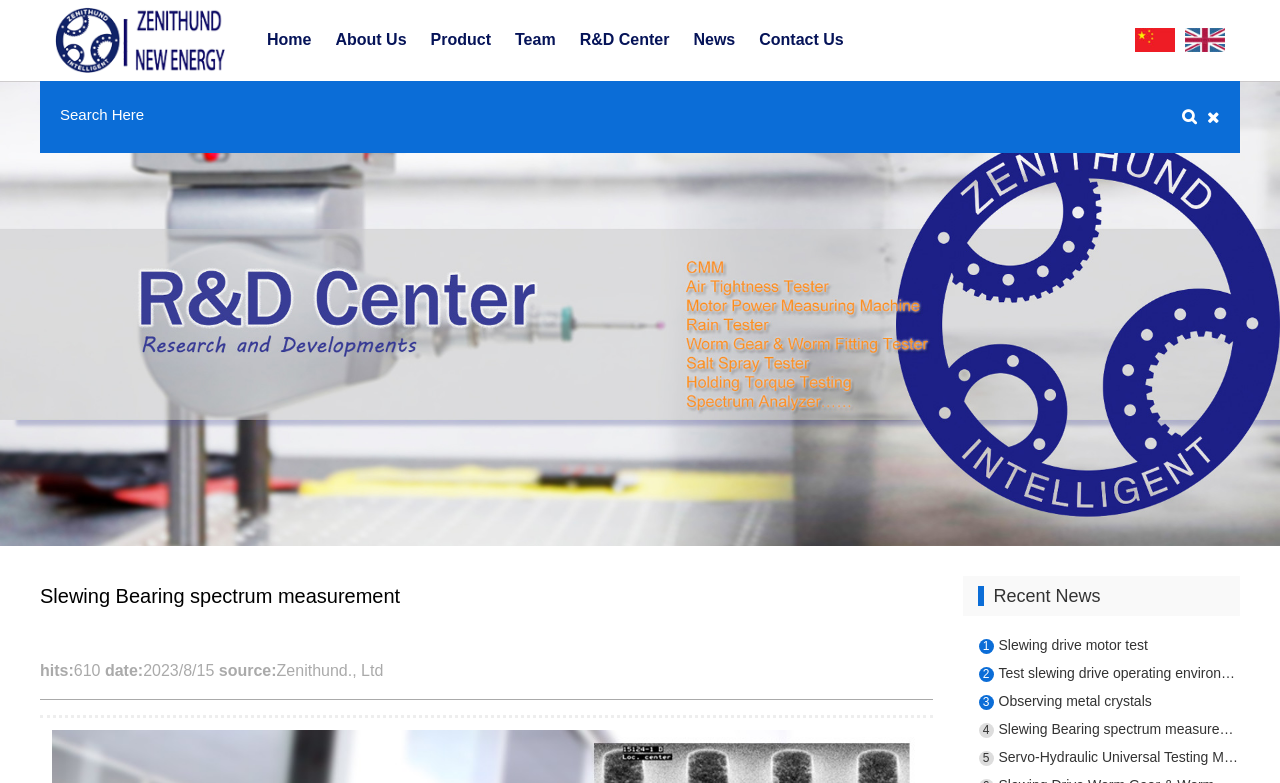Highlight the bounding box coordinates of the element that should be clicked to carry out the following instruction: "Go to Home page". The coordinates must be given as four float numbers ranging from 0 to 1, i.e., [left, top, right, bottom].

[0.199, 0.0, 0.253, 0.102]